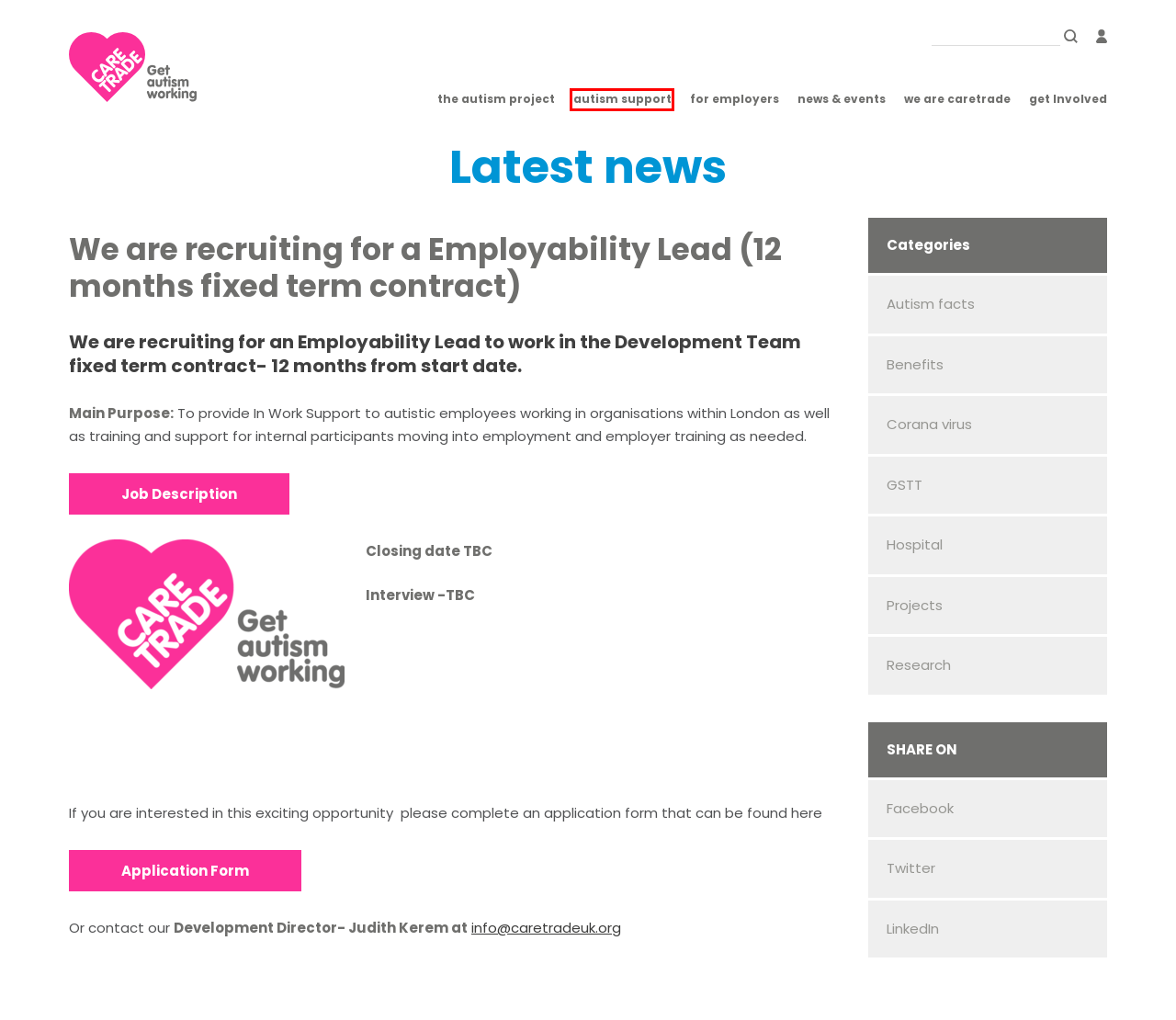You are looking at a webpage screenshot with a red bounding box around an element. Pick the description that best matches the new webpage after interacting with the element in the red bounding box. The possible descriptions are:
A. Autism facts – CareTrade
B. Hospital – CareTrade
C. The Autism Project – CareTrade
D. CareTrade – Get autism working
E. We are CareTrade – CareTrade
F. GSTT – CareTrade
G. Autism Support – CareTrade
H. Projects – CareTrade

G